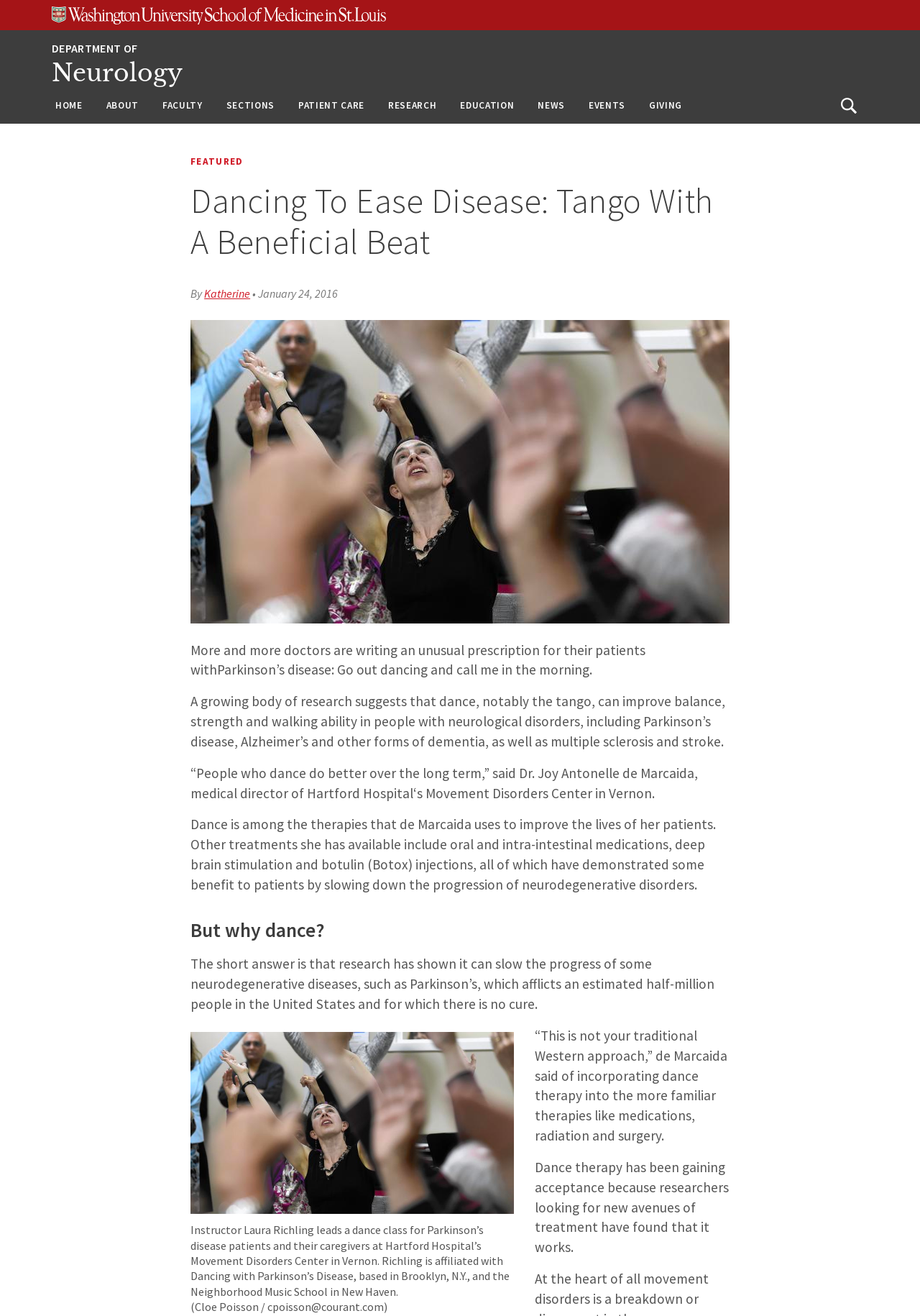Can you specify the bounding box coordinates for the region that should be clicked to fulfill this instruction: "Click on the 'HOME' link".

[0.048, 0.066, 0.101, 0.093]